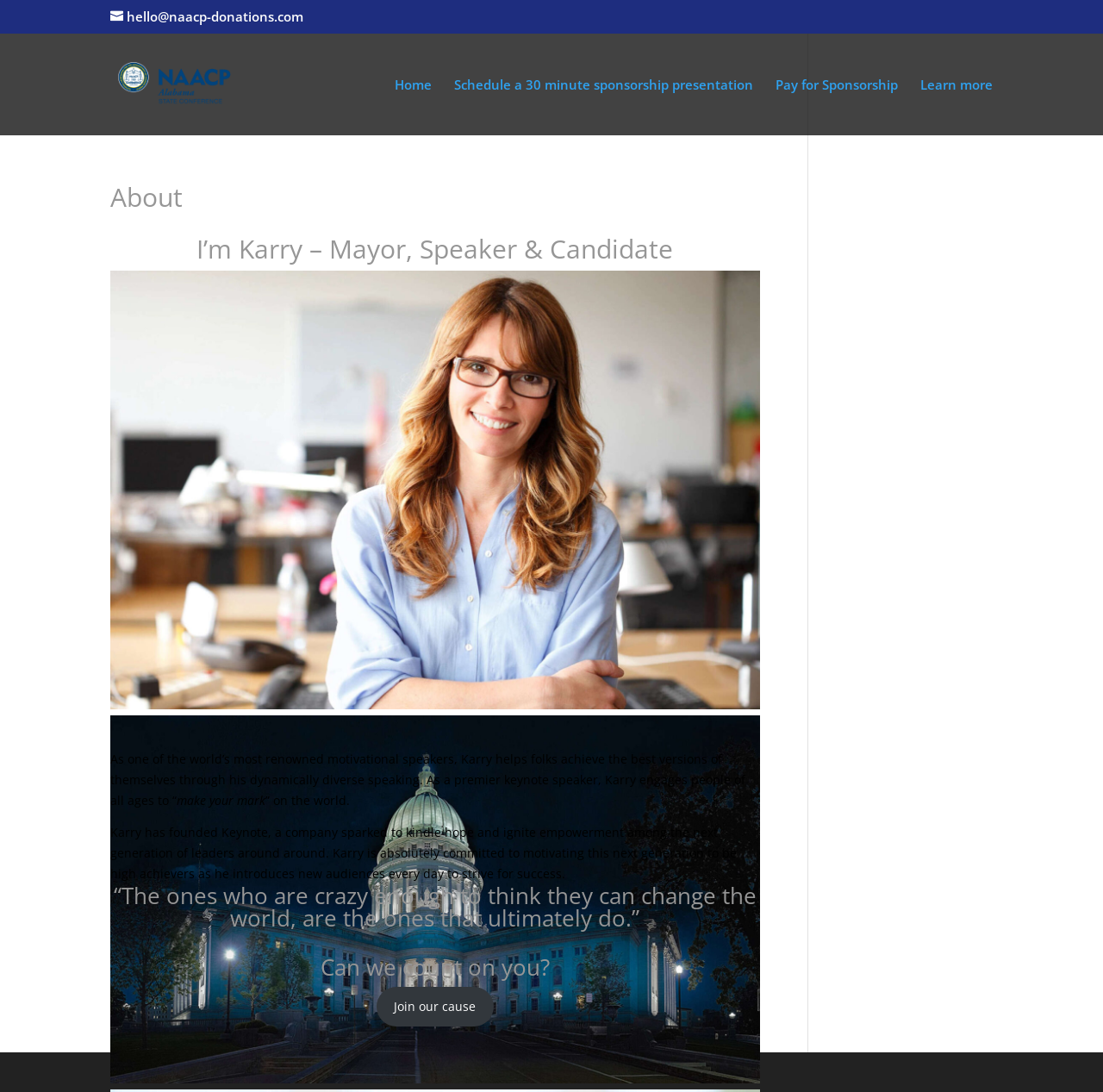For the given element description alt="Image description", determine the bounding box coordinates of the UI element. The coordinates should follow the format (top-left x, top-left y, bottom-right x, bottom-right y) and be within the range of 0 to 1.

[0.1, 0.248, 0.689, 0.65]